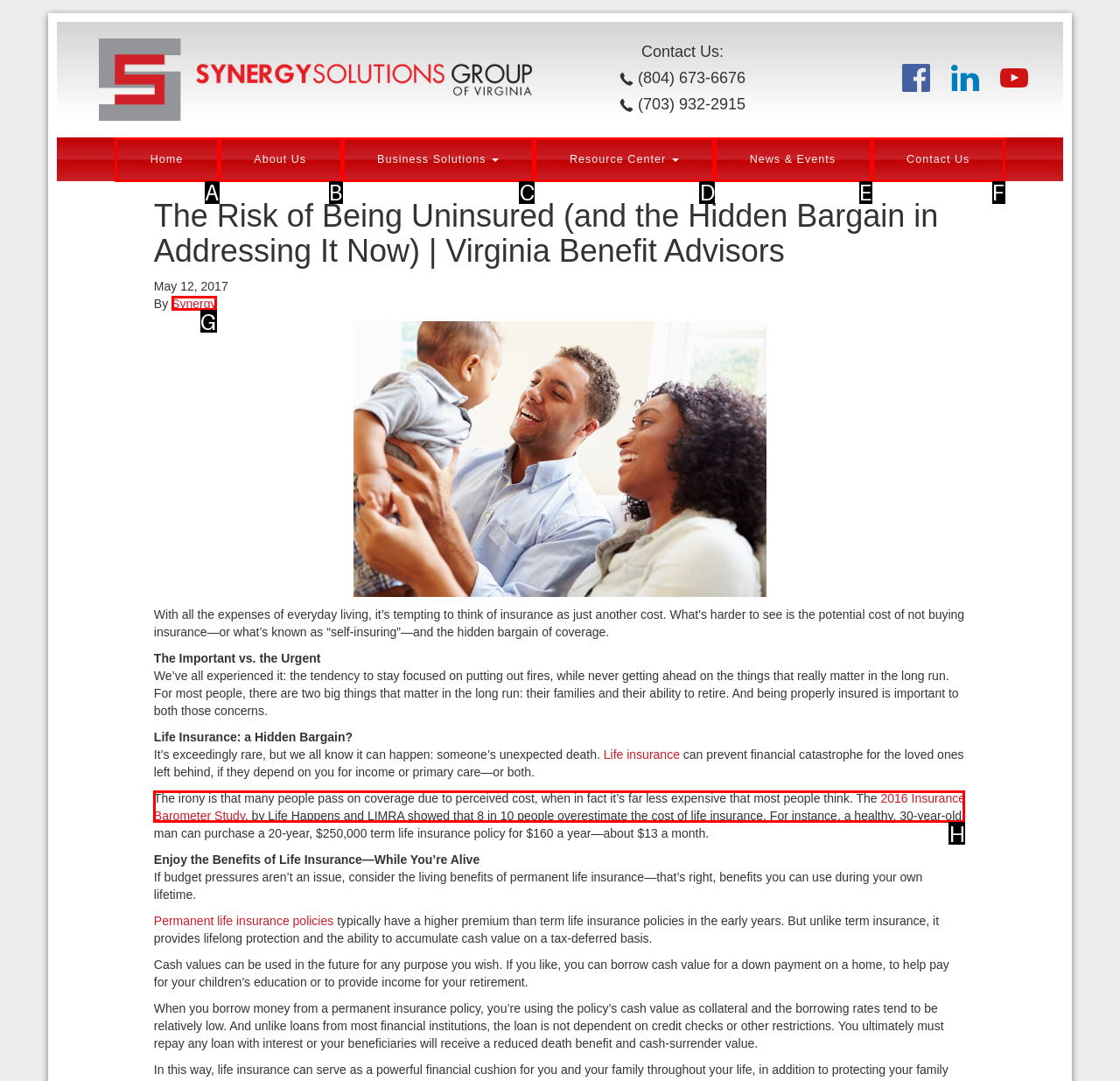From the provided options, pick the HTML element that matches the description: News & Events. Respond with the letter corresponding to your choice.

E